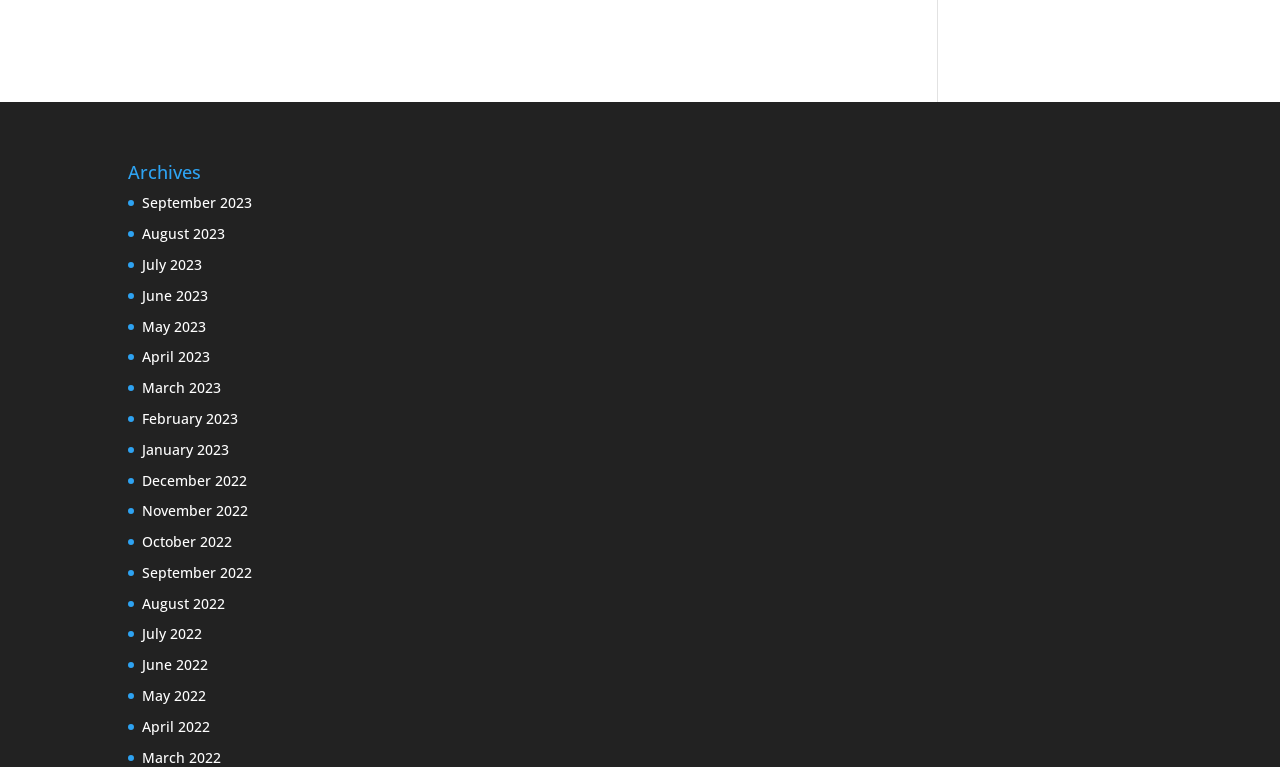Refer to the screenshot and give an in-depth answer to this question: What is the earliest month listed?

I looked at the list of links and found that the last link, which is at the bottom of the list, is 'March 2022', indicating that it is the earliest month listed.